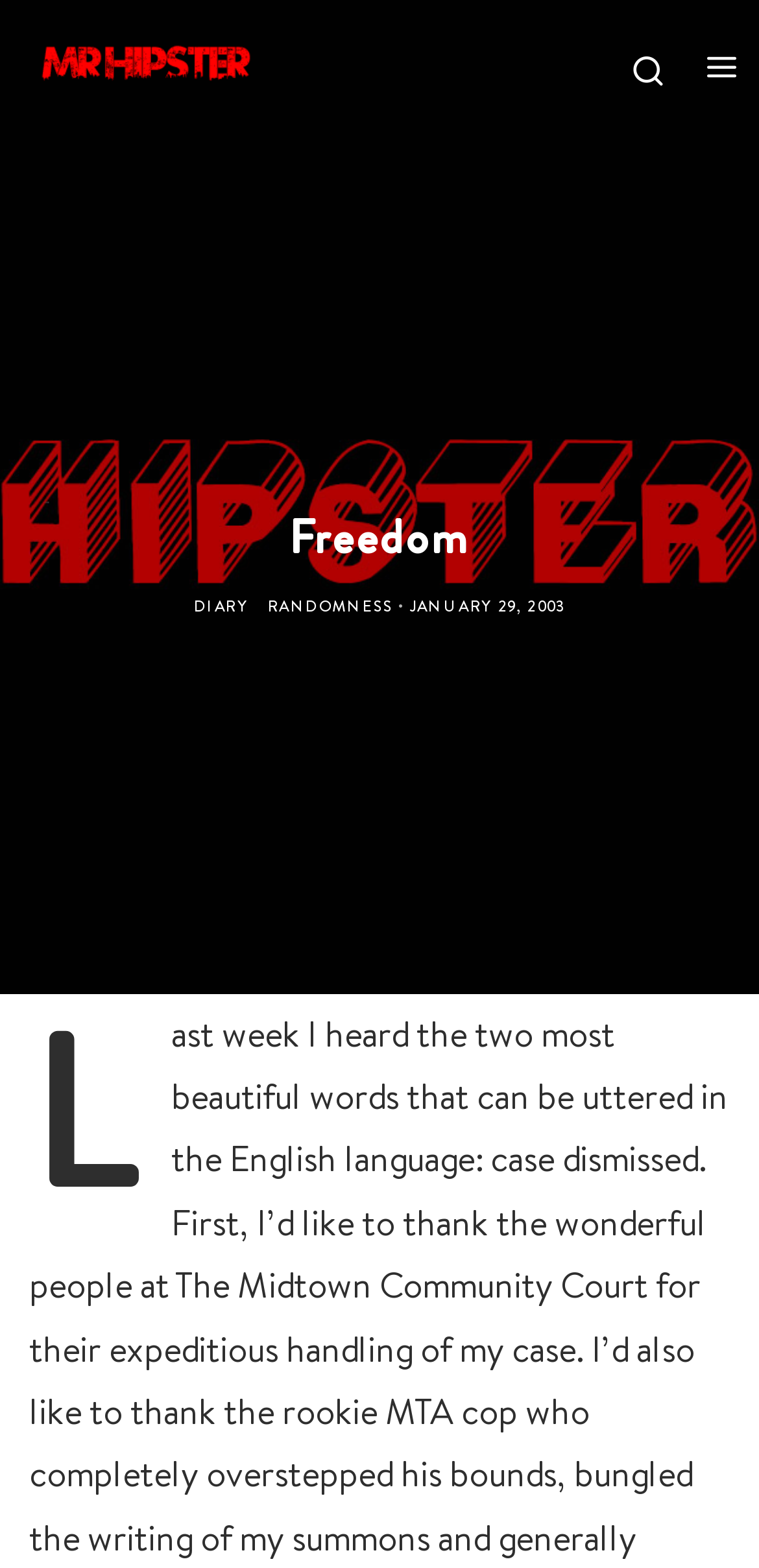Illustrate the webpage thoroughly, mentioning all important details.

The webpage appears to be a personal diary or blog, with a title "Freedom | Diary" at the top. On the top-left corner, there is a link to "Mr. Hipster" accompanied by an image, also labeled "Mr. Hipster". 

On the top-right corner, there are two links with no text content. Below the title, there is a large heading that reads "Freedom", taking up most of the width of the page. 

Underneath the heading, there are three links: "DIARY", "RANDOMNESS", and a separator character "·" in between the first two links. To the right of these links, there is a timestamp indicating the date "JANUARY 29, 2003". 

The webpage also contains a brief introductory text, which mentions the author hearing the two most beautiful words "case dismissed" and thanking the people at The Midtown.